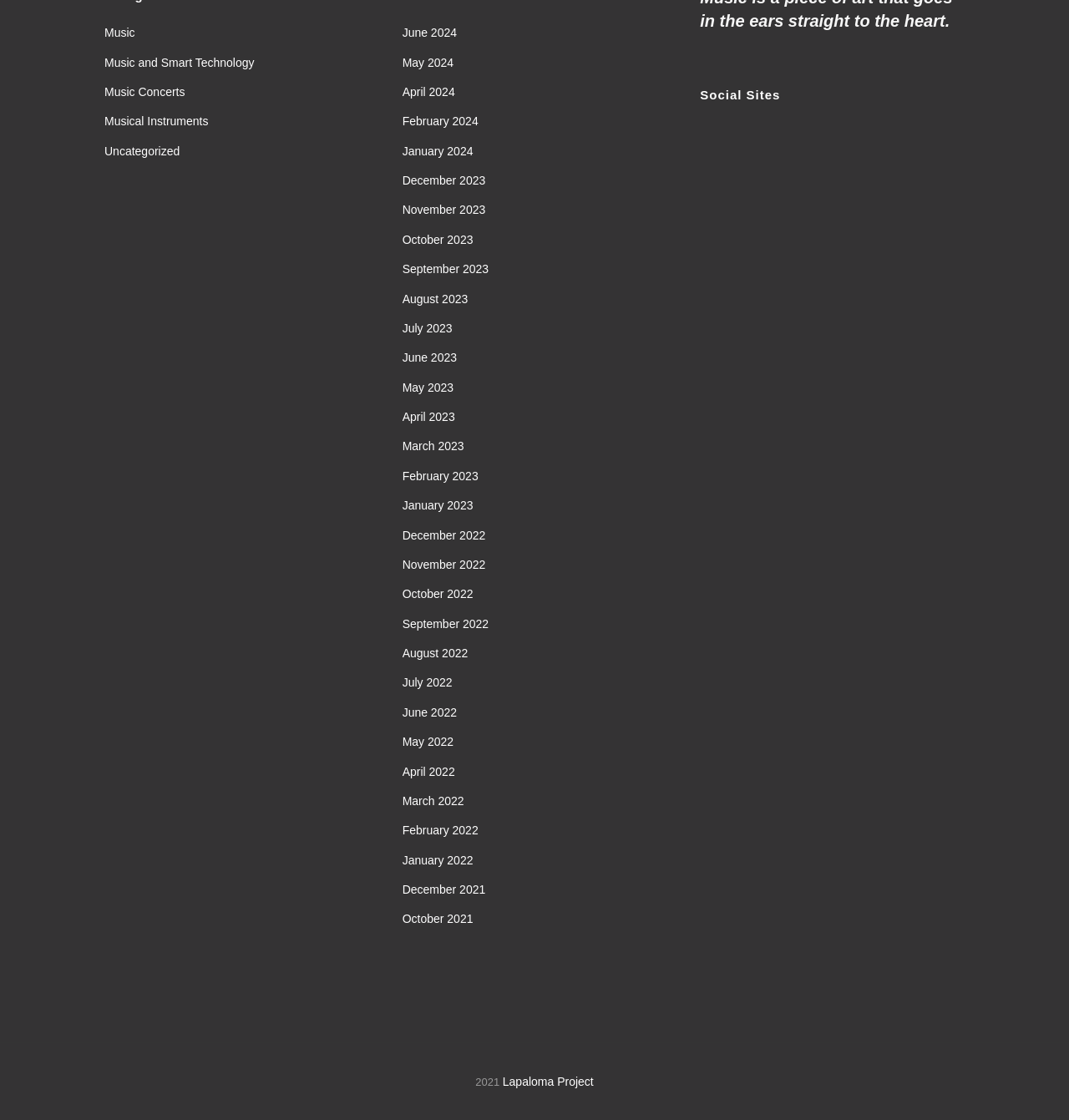What is the name of the project linked at the bottom of the webpage?
Please provide a comprehensive answer based on the visual information in the image.

The name of the project linked at the bottom of the webpage is 'Lapaloma Project' because it is explicitly stated in the link text 'Lapaloma Project'.